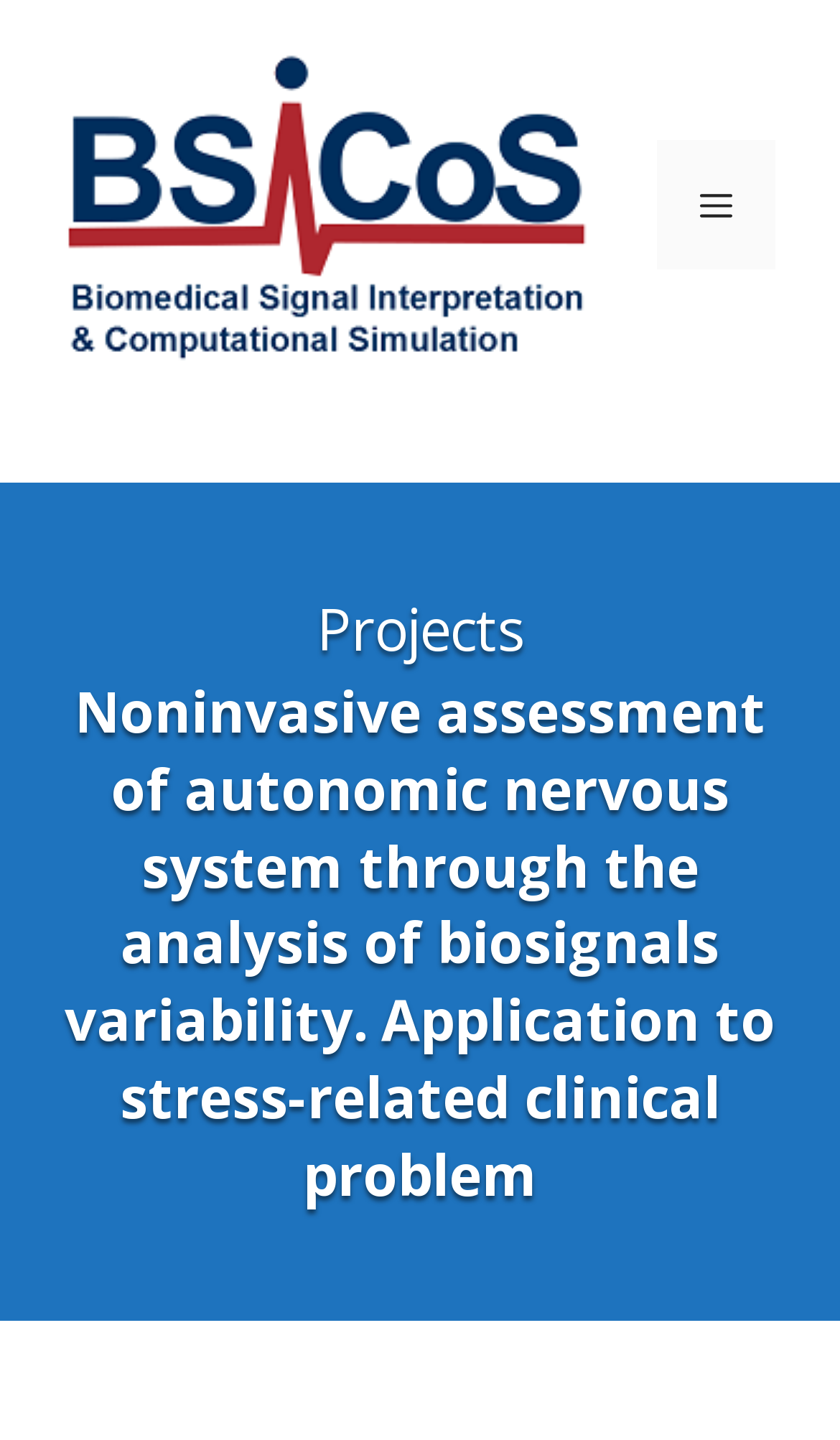Provide the bounding box coordinates of the UI element this sentence describes: "alt="BSICoS"".

[0.077, 0.122, 0.703, 0.156]